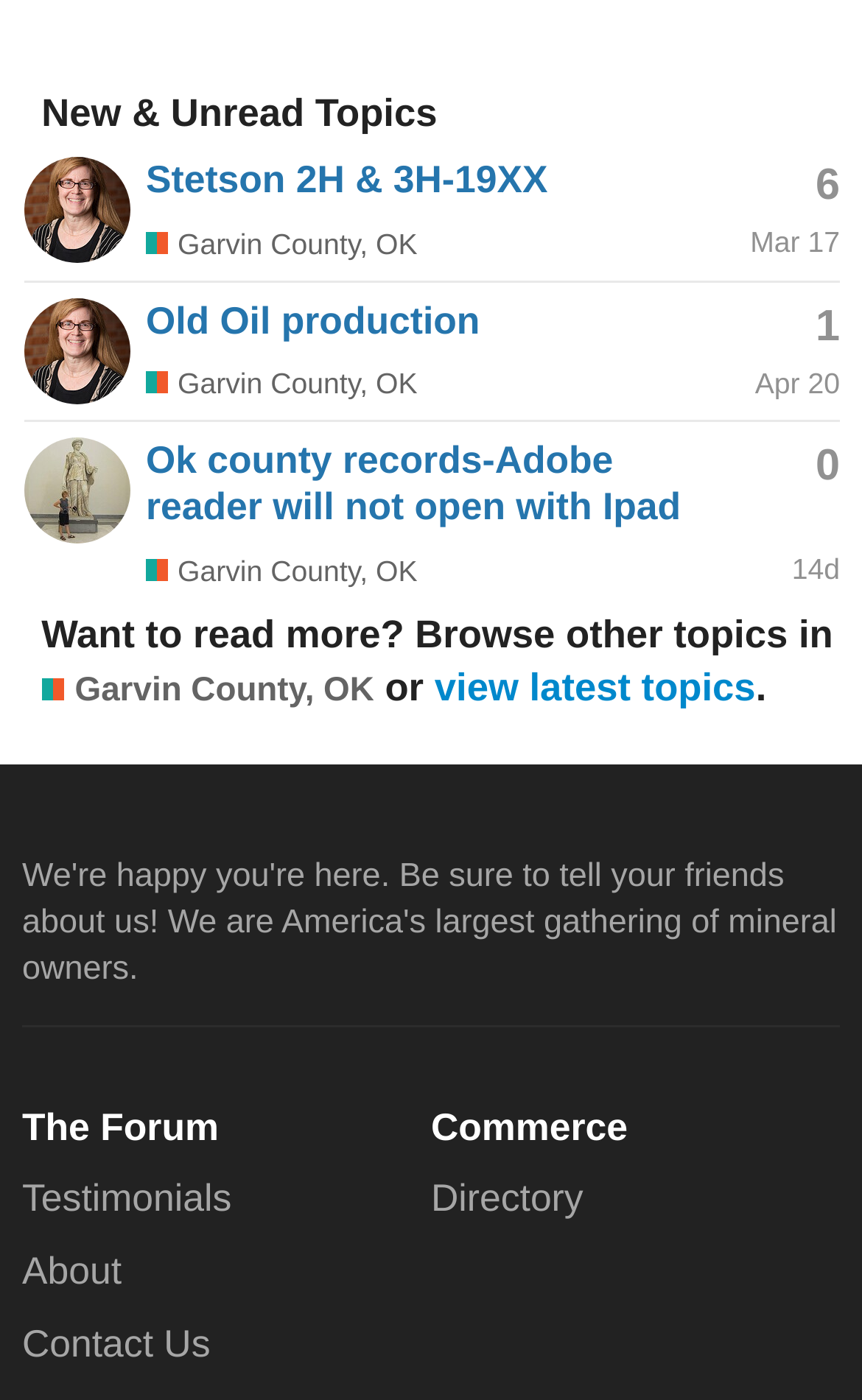Refer to the screenshot and answer the following question in detail:
How many replies does the topic 'Stetson 2H & 3H-19XX' have?

I can see that the topic 'Stetson 2H & 3H-19XX' has a label 'This topic has 6 replies', which indicates that it has 6 replies.